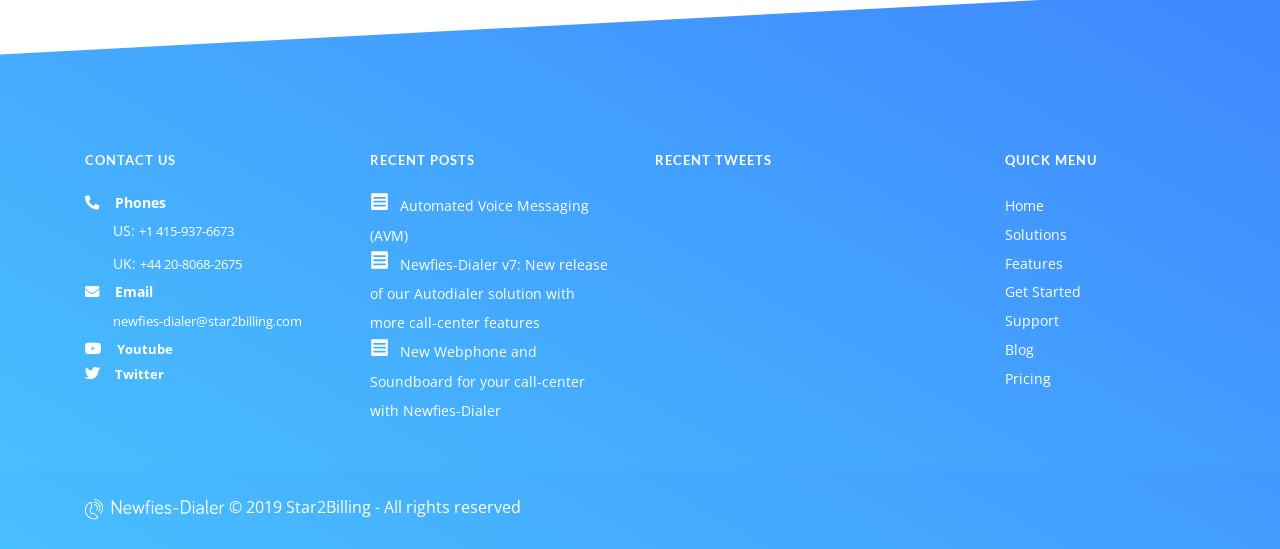From the element description +44 20-8068-2675, predict the bounding box coordinates of the UI element. The coordinates must be specified in the format (top-left x, top-left y, bottom-right x, bottom-right y) and should be within the 0 to 1 range.

[0.109, 0.464, 0.189, 0.497]